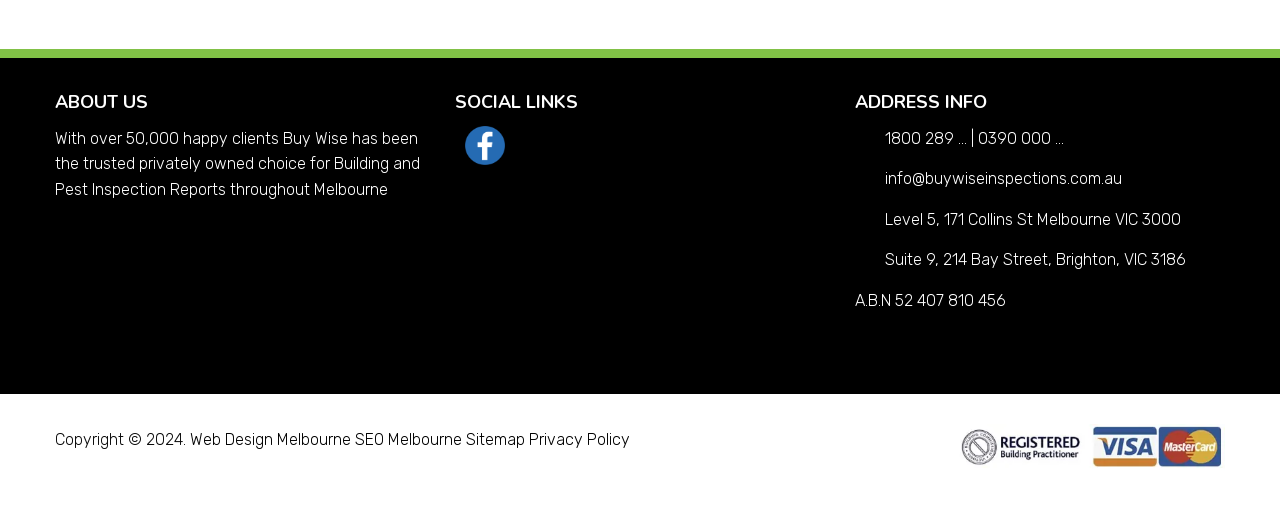Pinpoint the bounding box coordinates for the area that should be clicked to perform the following instruction: "Send email to info@buywiseinspections.com.au".

[0.691, 0.334, 0.877, 0.372]